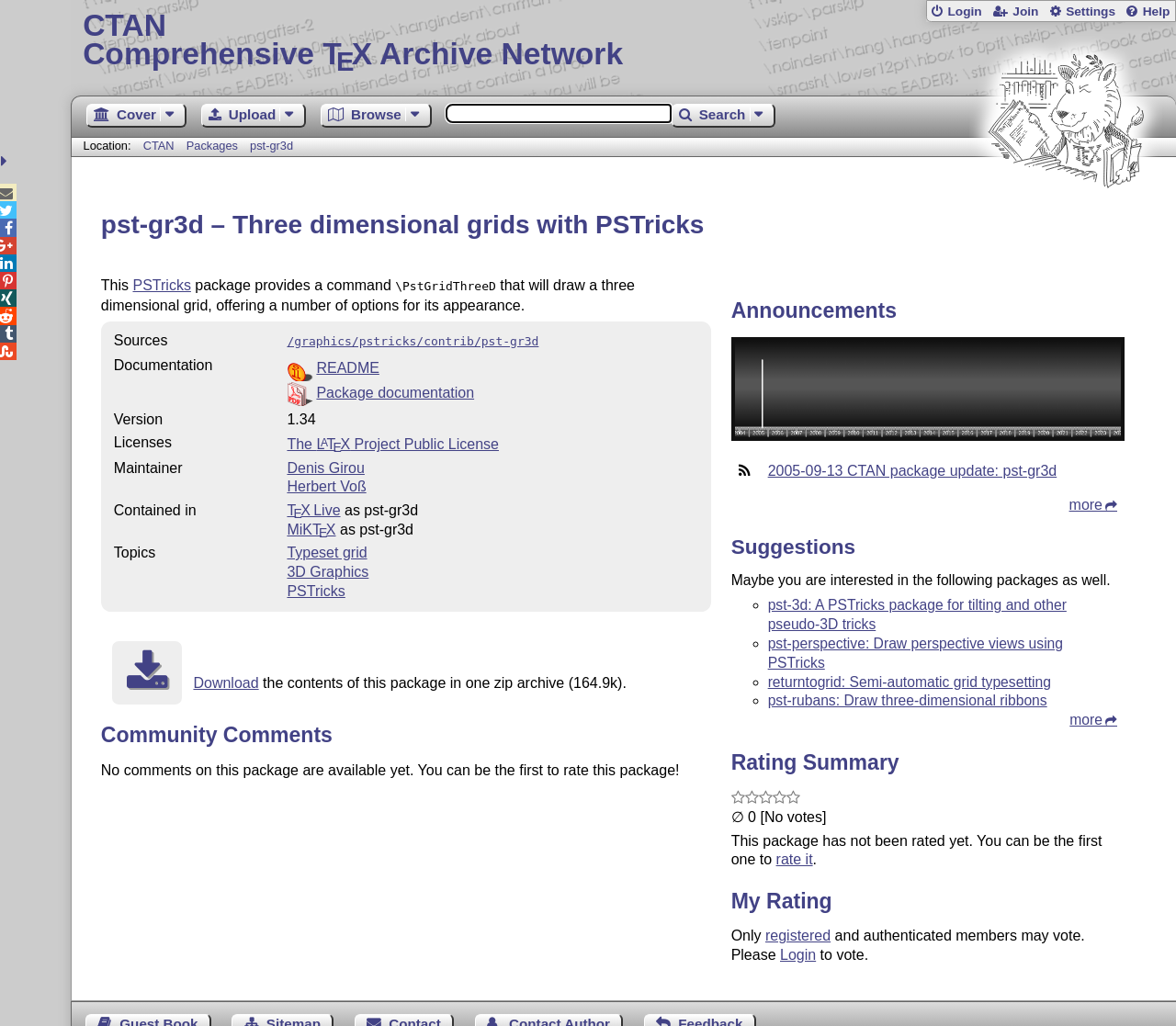Point out the bounding box coordinates of the section to click in order to follow this instruction: "Search for PSTricks".

[0.571, 0.101, 0.66, 0.124]